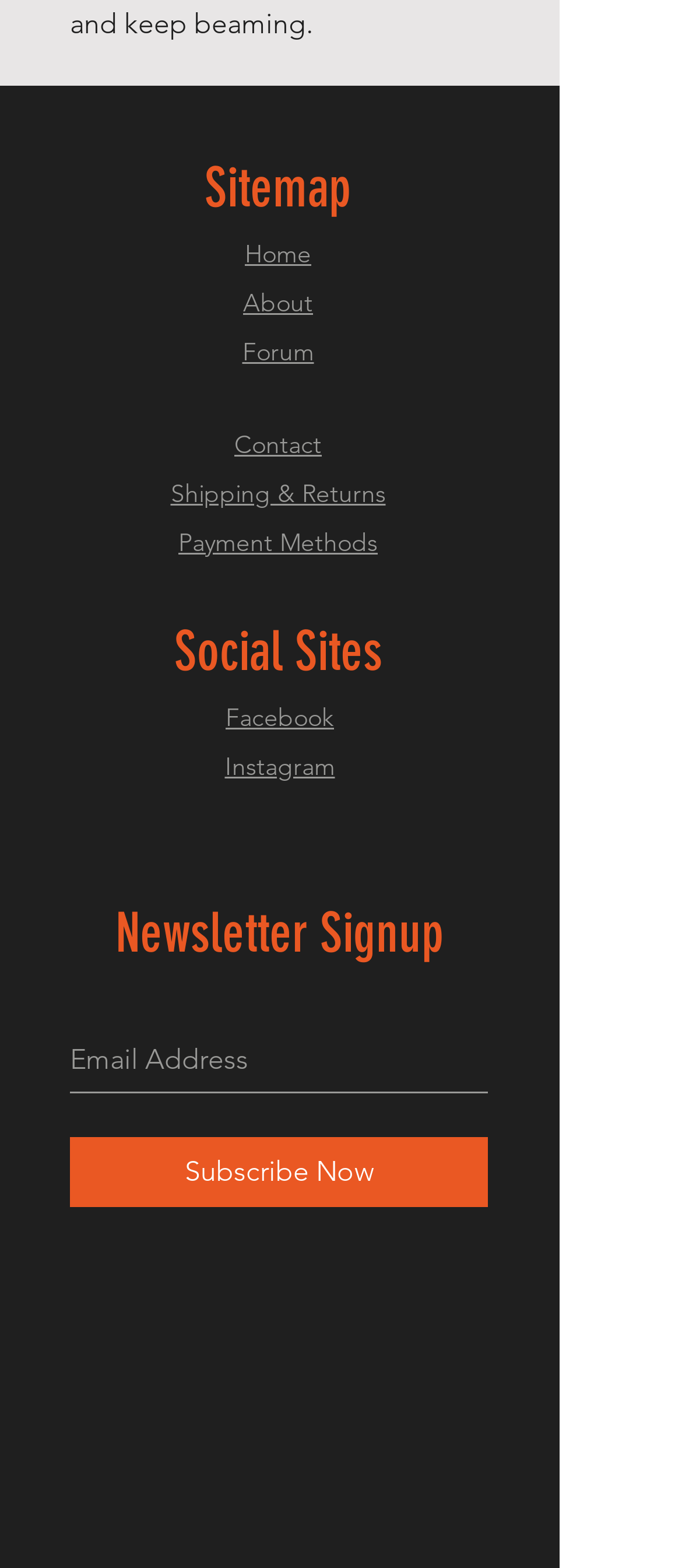Specify the bounding box coordinates (top-left x, top-left y, bottom-right x, bottom-right y) of the UI element in the screenshot that matches this description: Shipping & Returns

[0.25, 0.304, 0.565, 0.324]